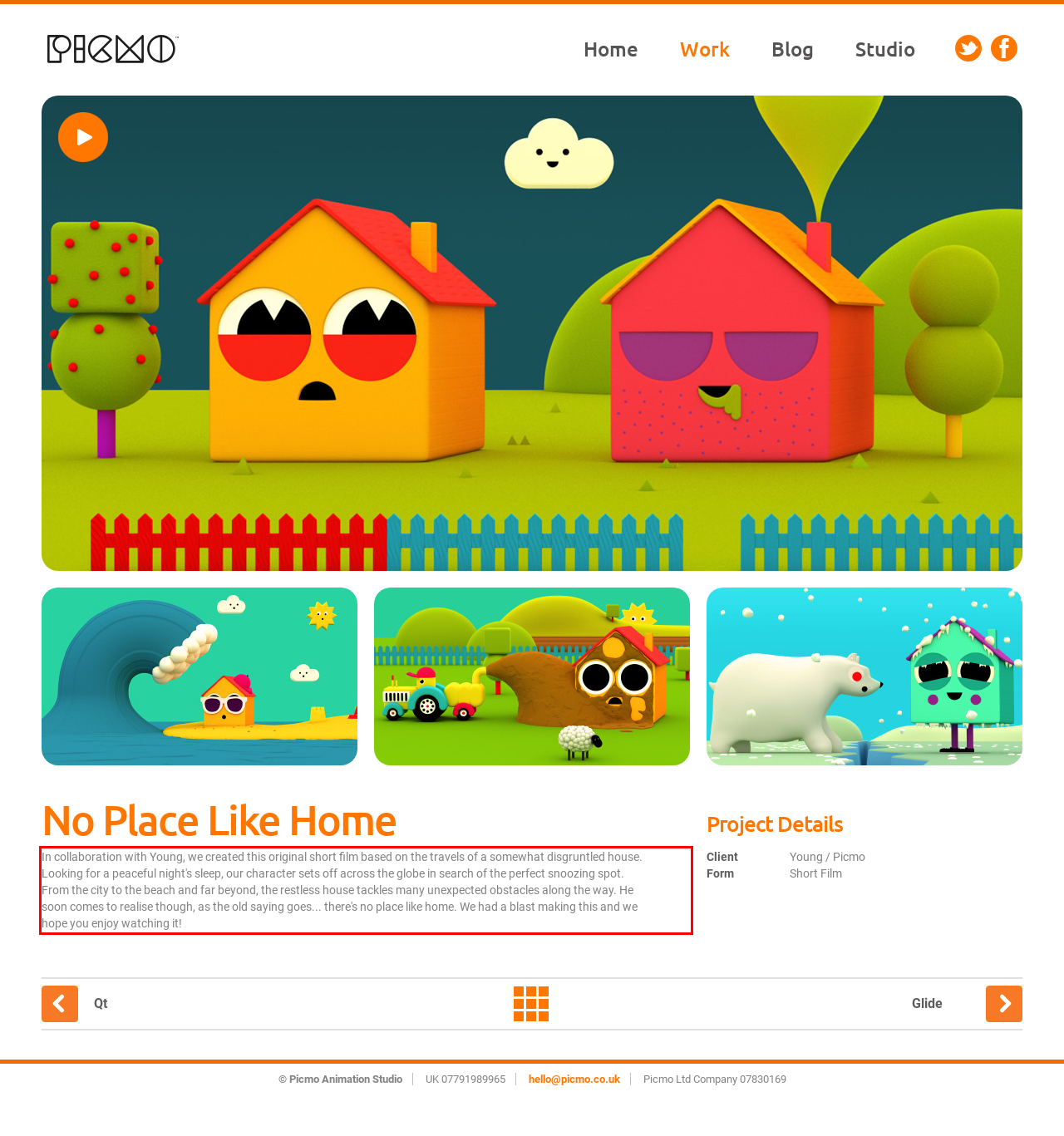Perform OCR on the text inside the red-bordered box in the provided screenshot and output the content.

In collaboration with Young, we created this original short film based on the travels of a somewhat disgruntled house. Looking for a peaceful night's sleep, our character sets off across the globe in search of the perfect snoozing spot. From the city to the beach and far beyond, the restless house tackles many unexpected obstacles along the way. He soon comes to realise though, as the old saying goes... there's no place like home. We had a blast making this and we hope you enjoy watching it!